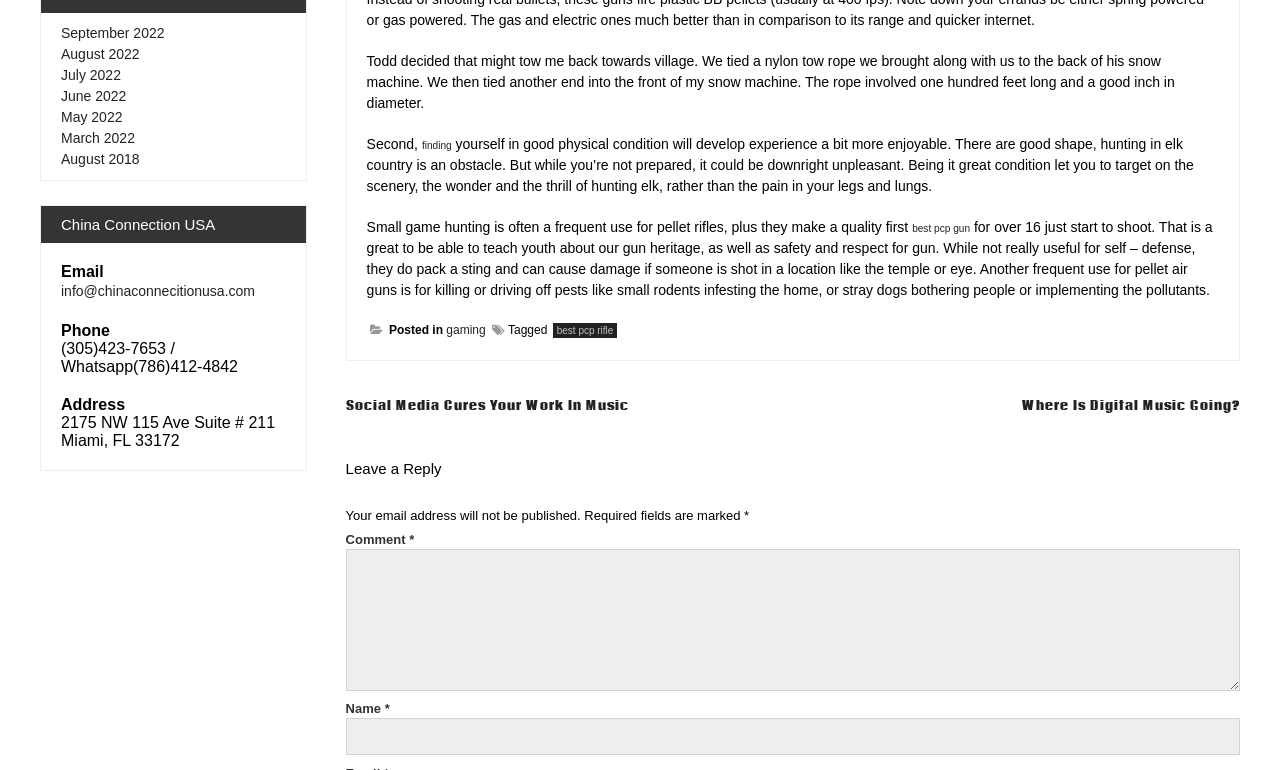Please find the bounding box coordinates of the element's region to be clicked to carry out this instruction: "Type in the 'Comment' textbox".

[0.27, 0.738, 0.969, 0.922]